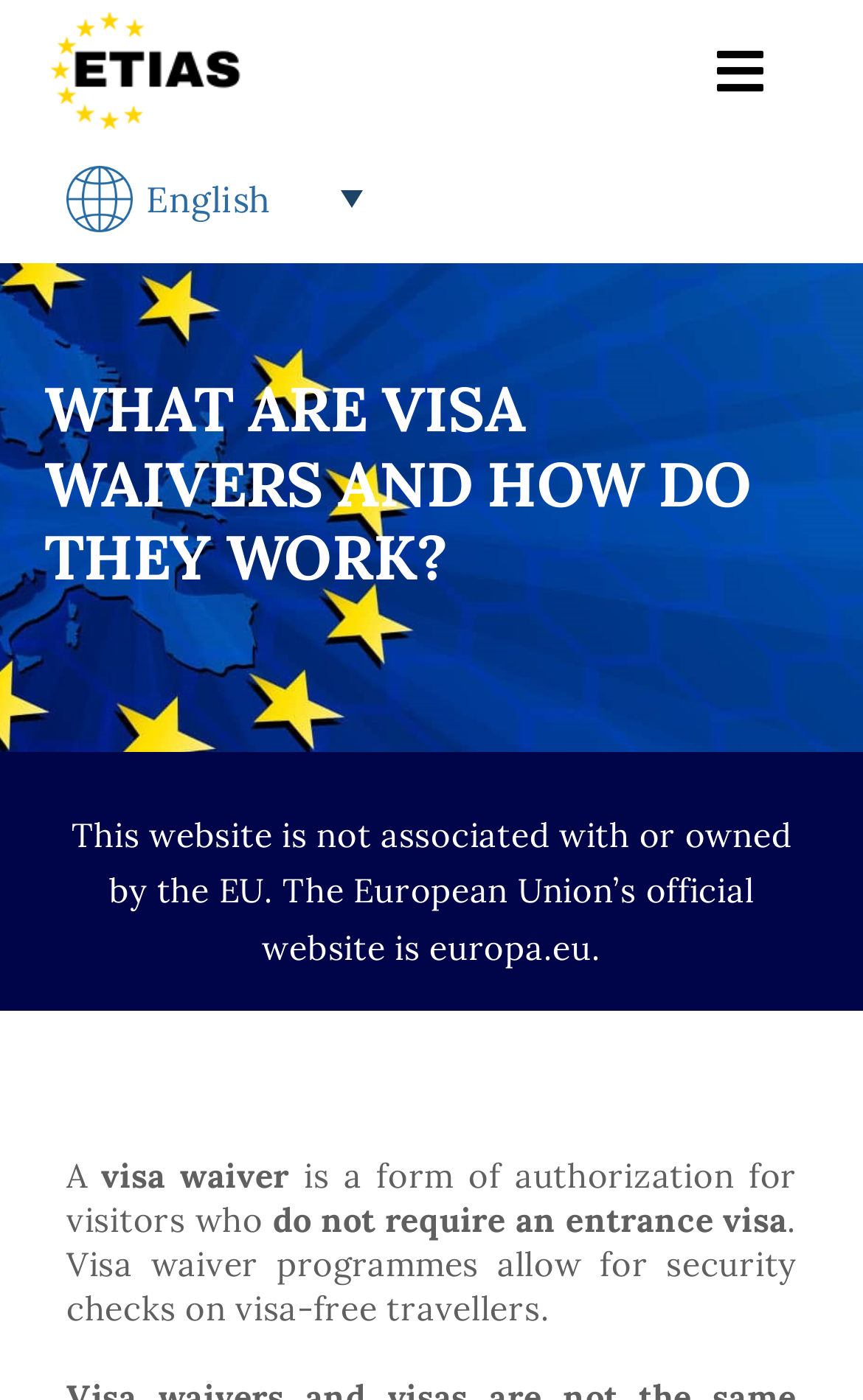Could you specify the bounding box coordinates for the clickable section to complete the following instruction: "Select English language"?

[0.141, 0.117, 0.777, 0.164]